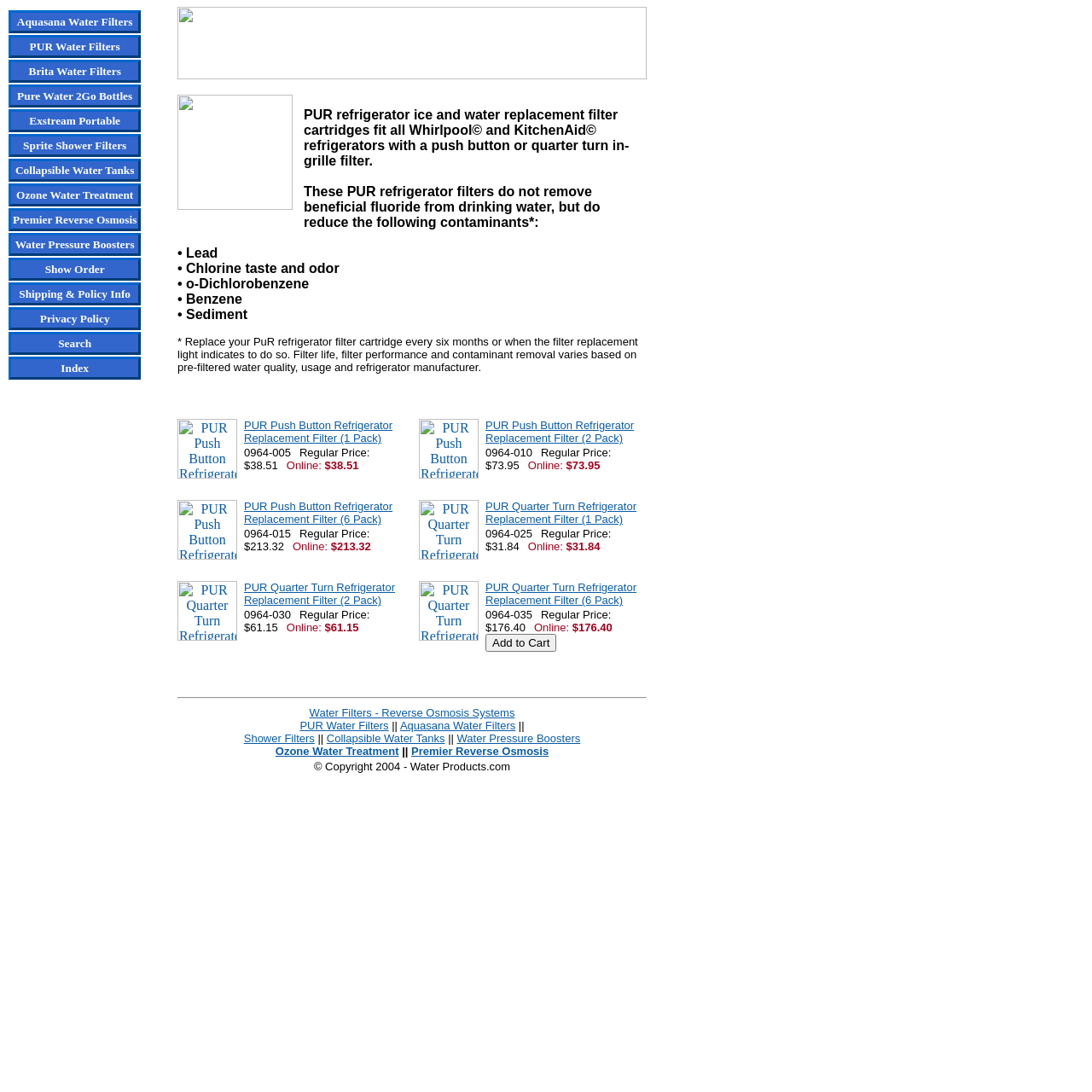Determine the bounding box coordinates of the area to click in order to meet this instruction: "Click the image of PUR refrigerator filters".

[0.162, 0.087, 0.268, 0.192]